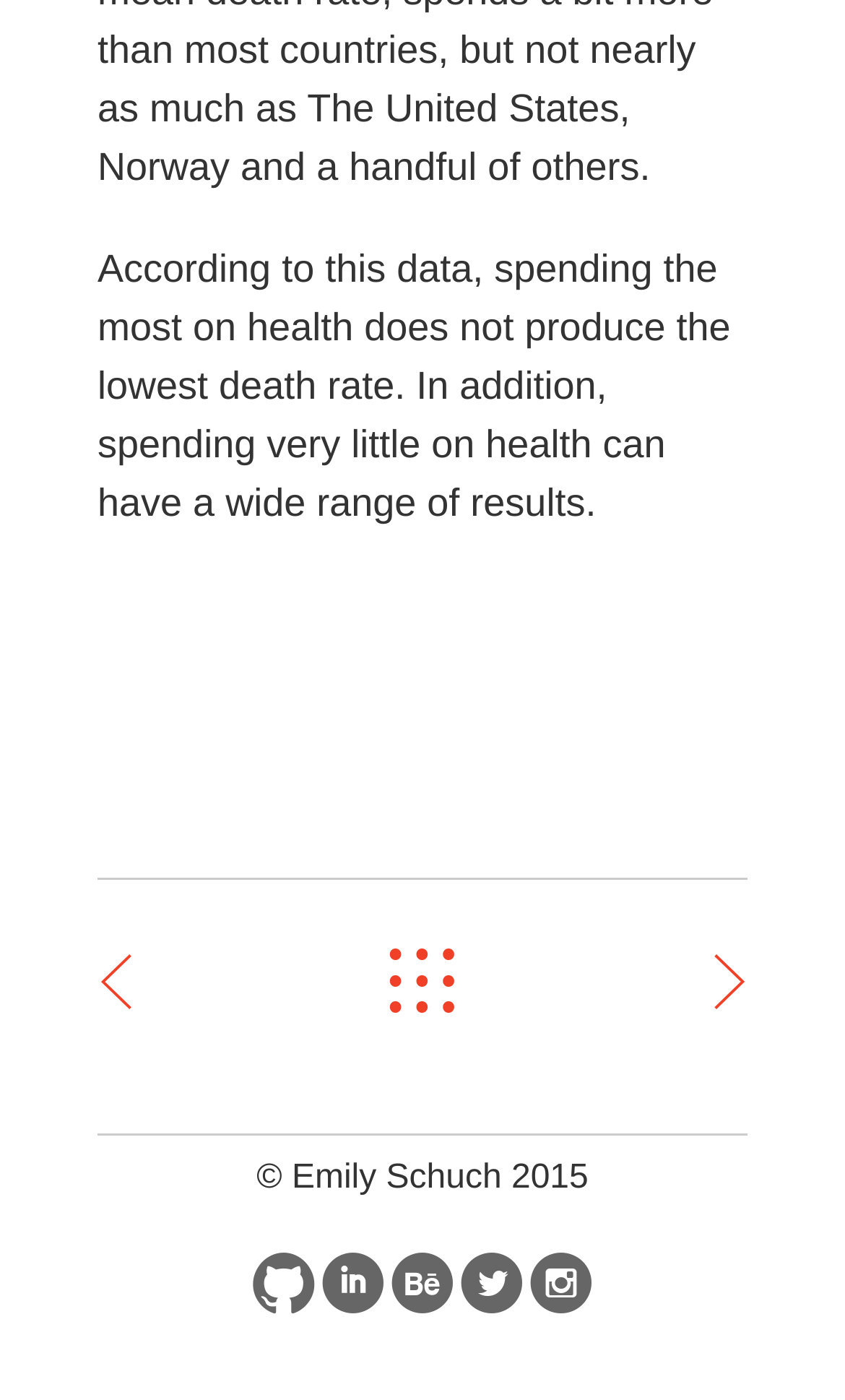What is the purpose of the links '<', '%', and '>'?
Answer the question with a single word or phrase, referring to the image.

Navigation